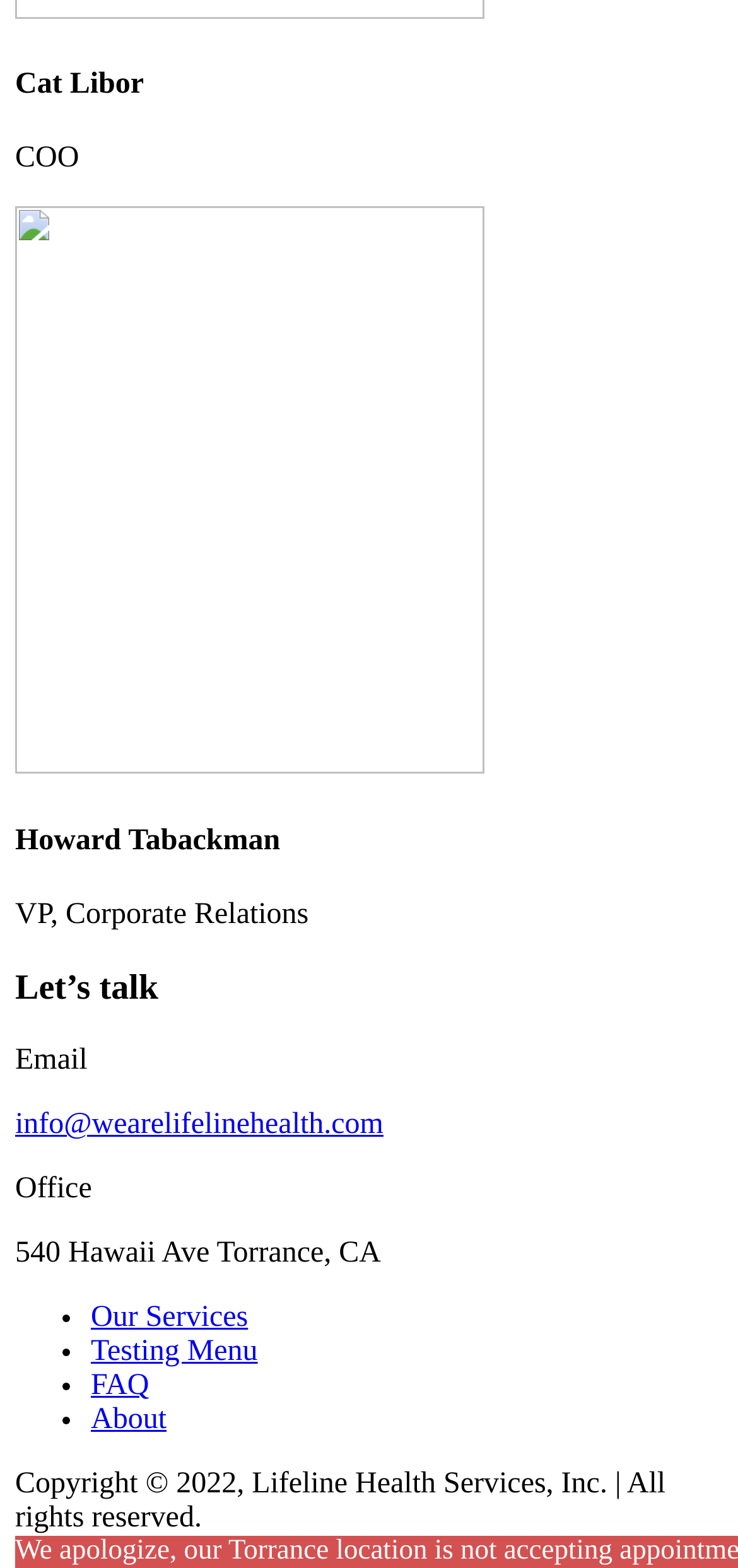Identify the bounding box coordinates for the UI element mentioned here: "Our Services". Provide the coordinates as four float values between 0 and 1, i.e., [left, top, right, bottom].

[0.123, 0.83, 0.336, 0.851]